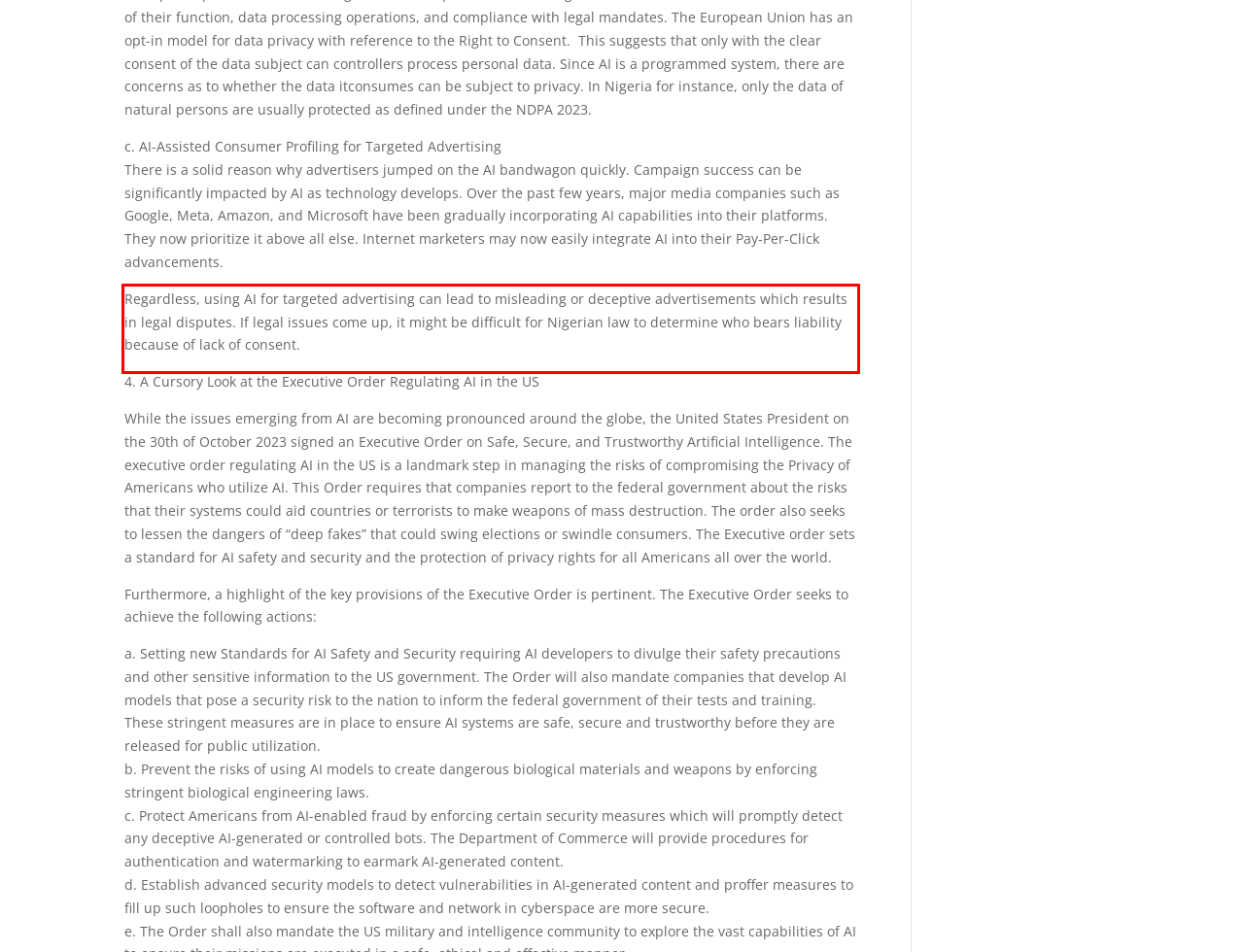Analyze the red bounding box in the provided webpage screenshot and generate the text content contained within.

Regardless, using AI for targeted advertising can lead to misleading or deceptive advertisements which results in legal disputes. If legal issues come up, it might be difficult for Nigerian law to determine who bears liability because of lack of consent.